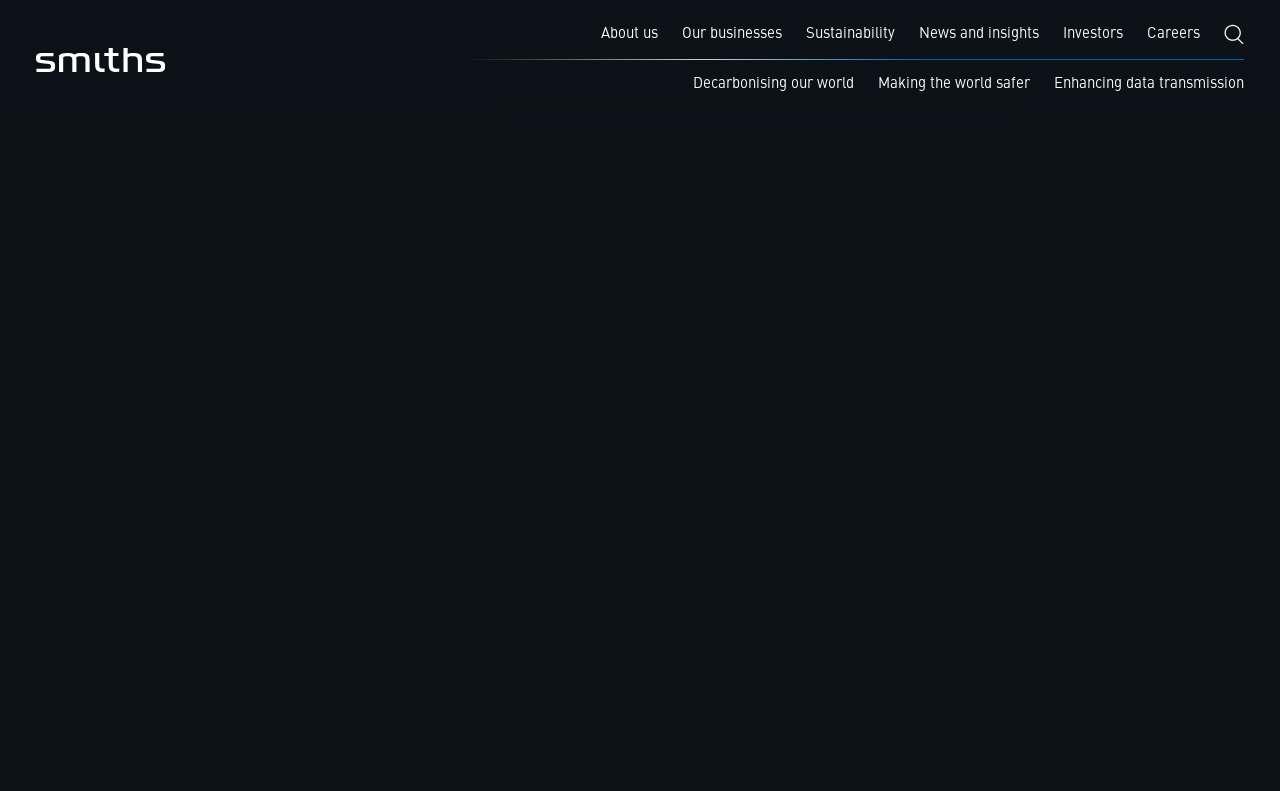Identify and provide the bounding box for the element described by: "Our businesses".

[0.533, 0.03, 0.611, 0.057]